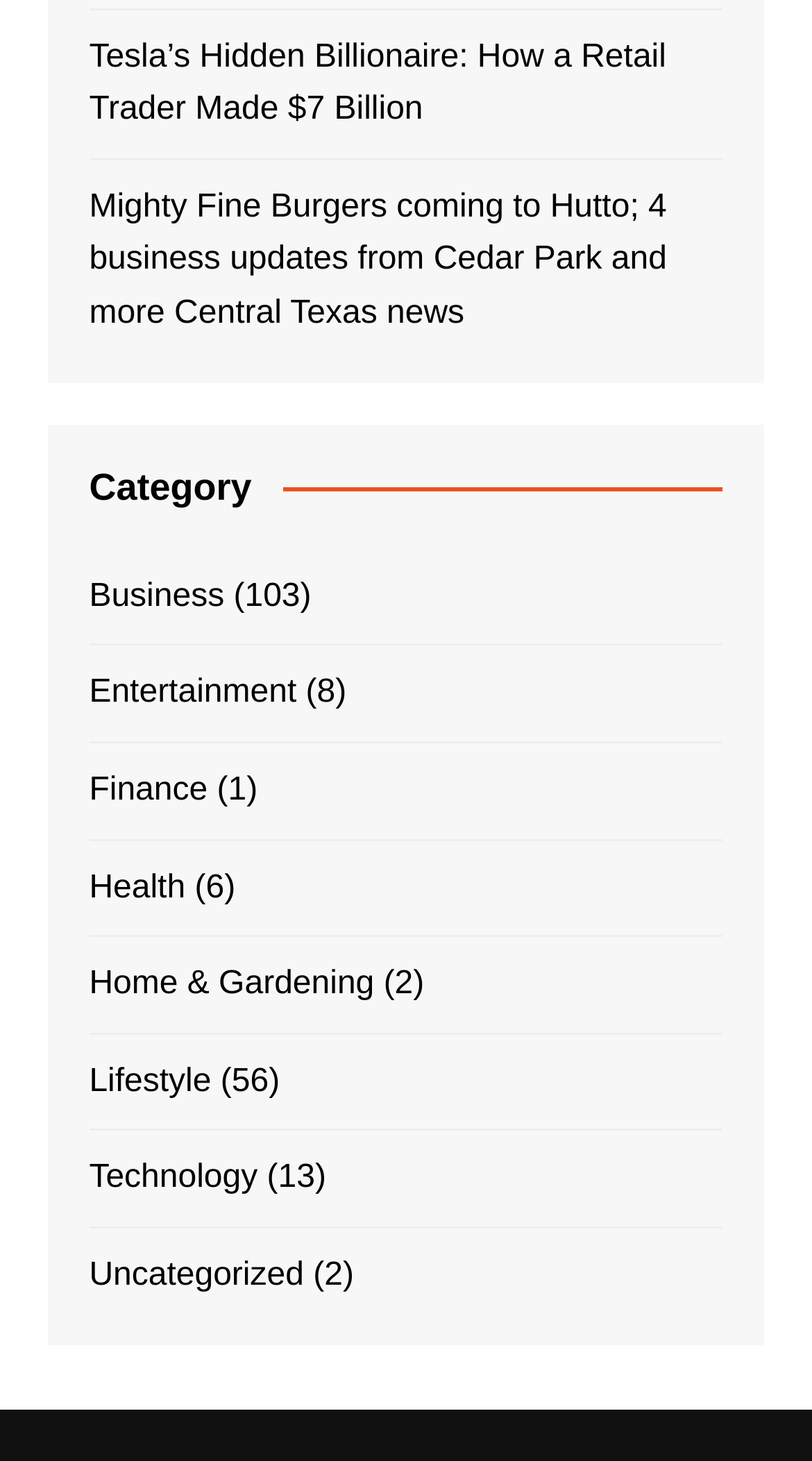Could you highlight the region that needs to be clicked to execute the instruction: "Click on the 'Business' category"?

[0.11, 0.39, 0.276, 0.427]